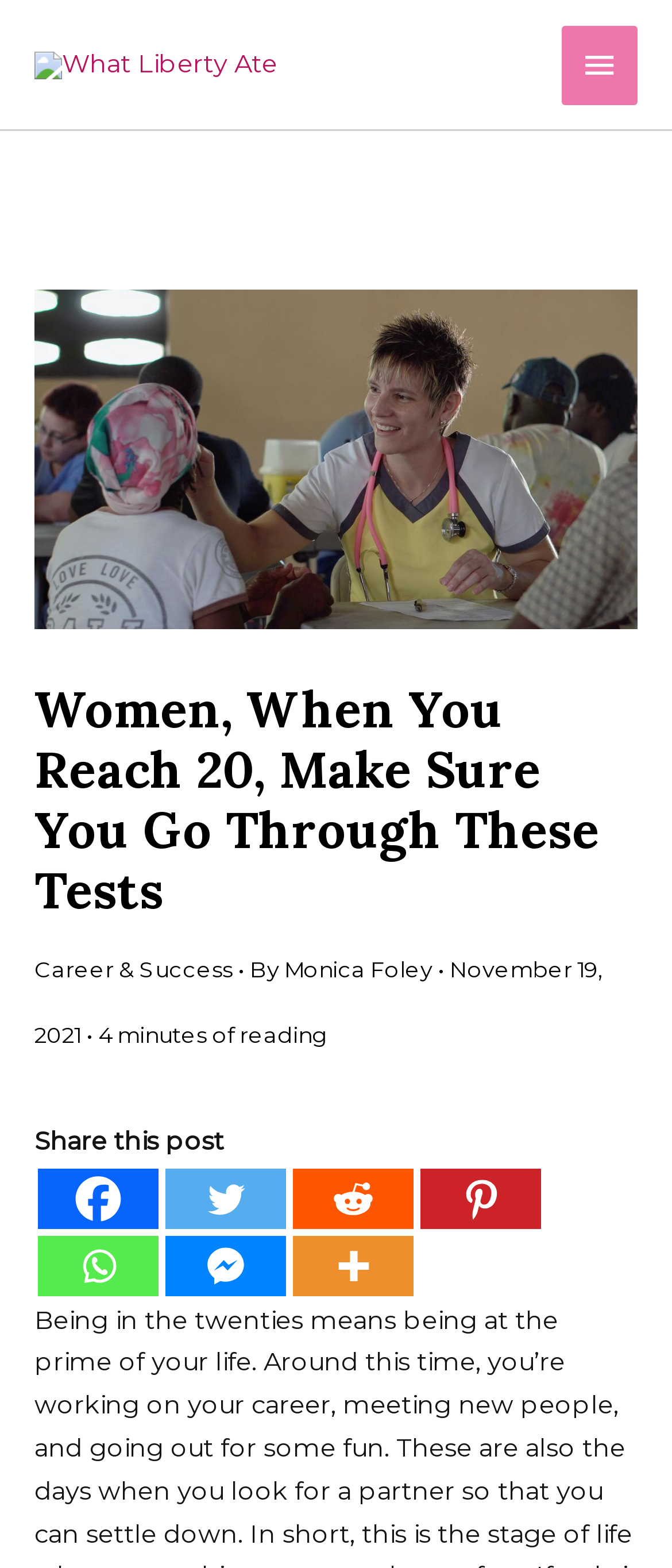Write a detailed summary of the webpage, including text, images, and layout.

This webpage is about essential health tests for women in their twenties. At the top left, there is a logo of "What Liberty Ate" with a link to the website. On the top right, there is a main menu button that can be expanded. 

Below the logo, there is a header section that takes up most of the width of the page. Within this section, there is a large image of a doctor doing a check-up on a woman, taking up about half of the header section. Above the image, there is a heading that reads "Women, When You Reach 20, Make Sure You Go Through These Tests". 

Below the heading, there are three links: "Career & Success", "Monica Foley", and a date "November 19, 2021". Next to the date, there is a text that reads "4 minutes of reading". 

Further down, there is a section that allows users to share the post on various social media platforms, including Facebook, Twitter, Reddit, Pinterest, Whatsapp, Facebook Messenger, and more. Each platform has a corresponding link and icon.